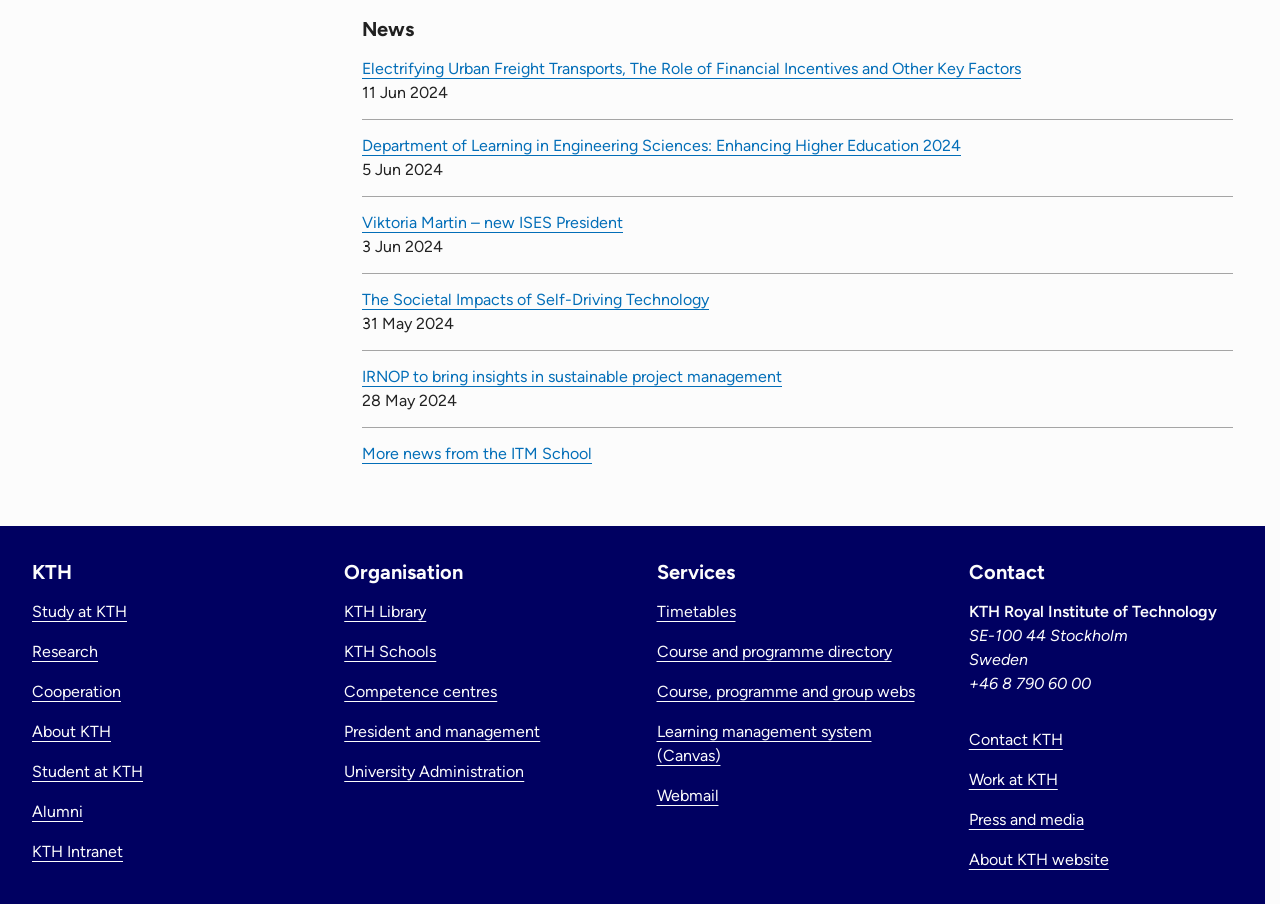Indicate the bounding box coordinates of the element that needs to be clicked to satisfy the following instruction: "Check the timetables". The coordinates should be four float numbers between 0 and 1, i.e., [left, top, right, bottom].

[0.513, 0.666, 0.575, 0.687]